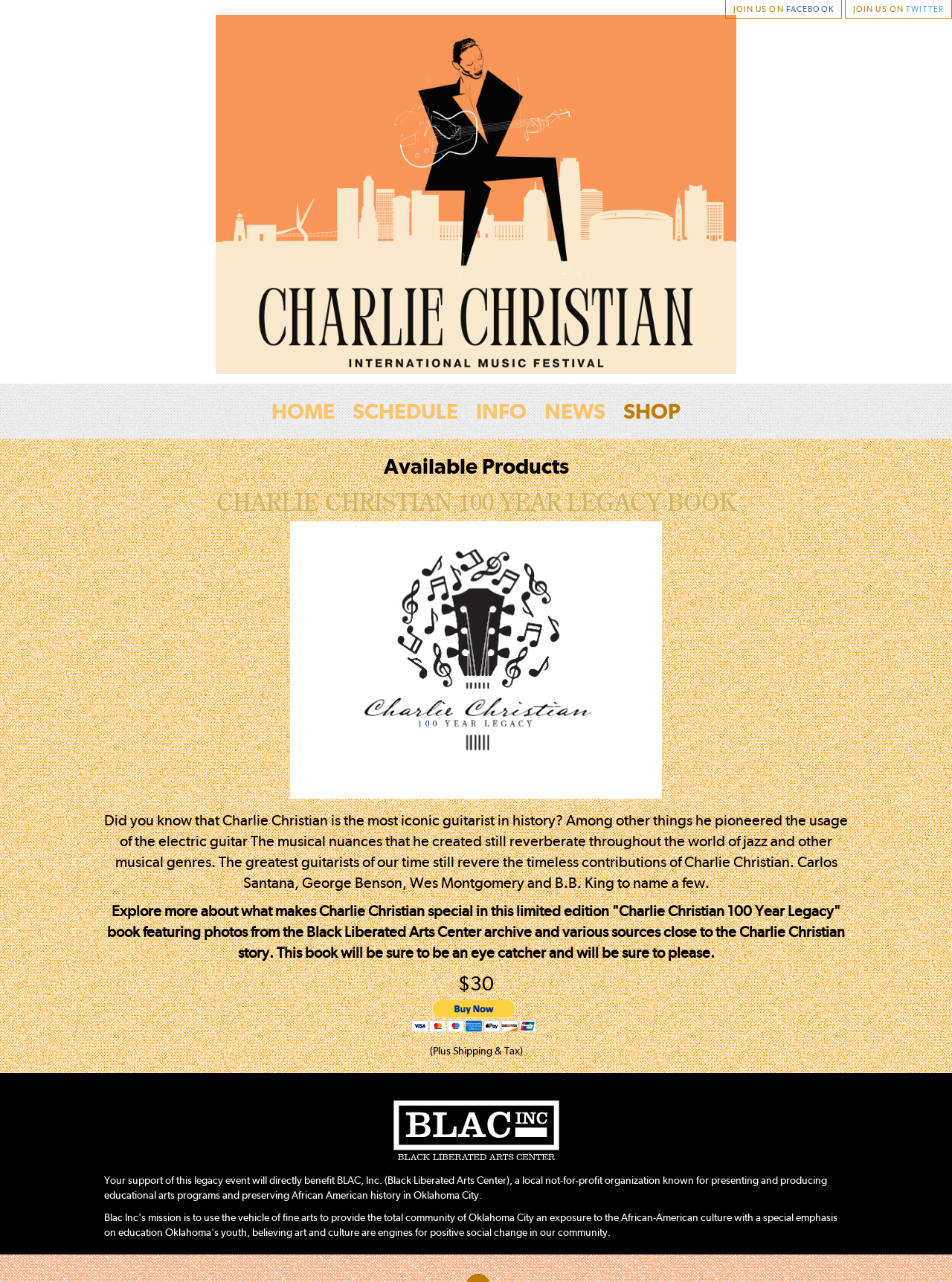Based on the visual content of the image, answer the question thoroughly: What is Charlie Christian known for?

The question is asking about what Charlie Christian is known for. By looking at the webpage, we can see that there is a StaticText element with the text 'Among other things he pioneered the usage of the electric guitar...', which suggests that Charlie Christian is known for pioneering the usage of the electric guitar.